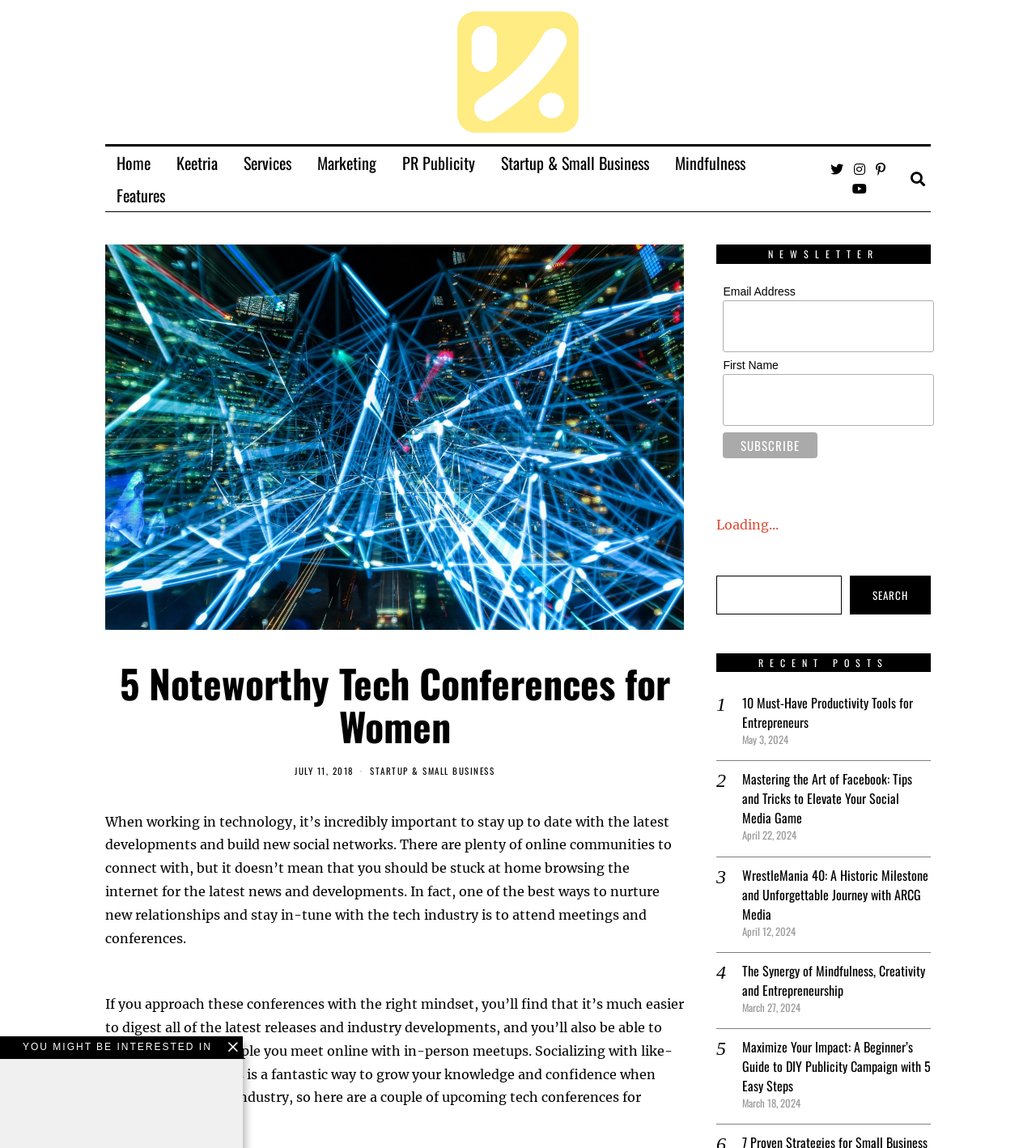Based on the element description "Startup & Small Business", predict the bounding box coordinates of the UI element.

[0.357, 0.666, 0.477, 0.677]